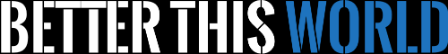Who is the person mentioned in the caption as an example of achievement?
Look at the screenshot and respond with a single word or phrase.

Hendra Kurniawan